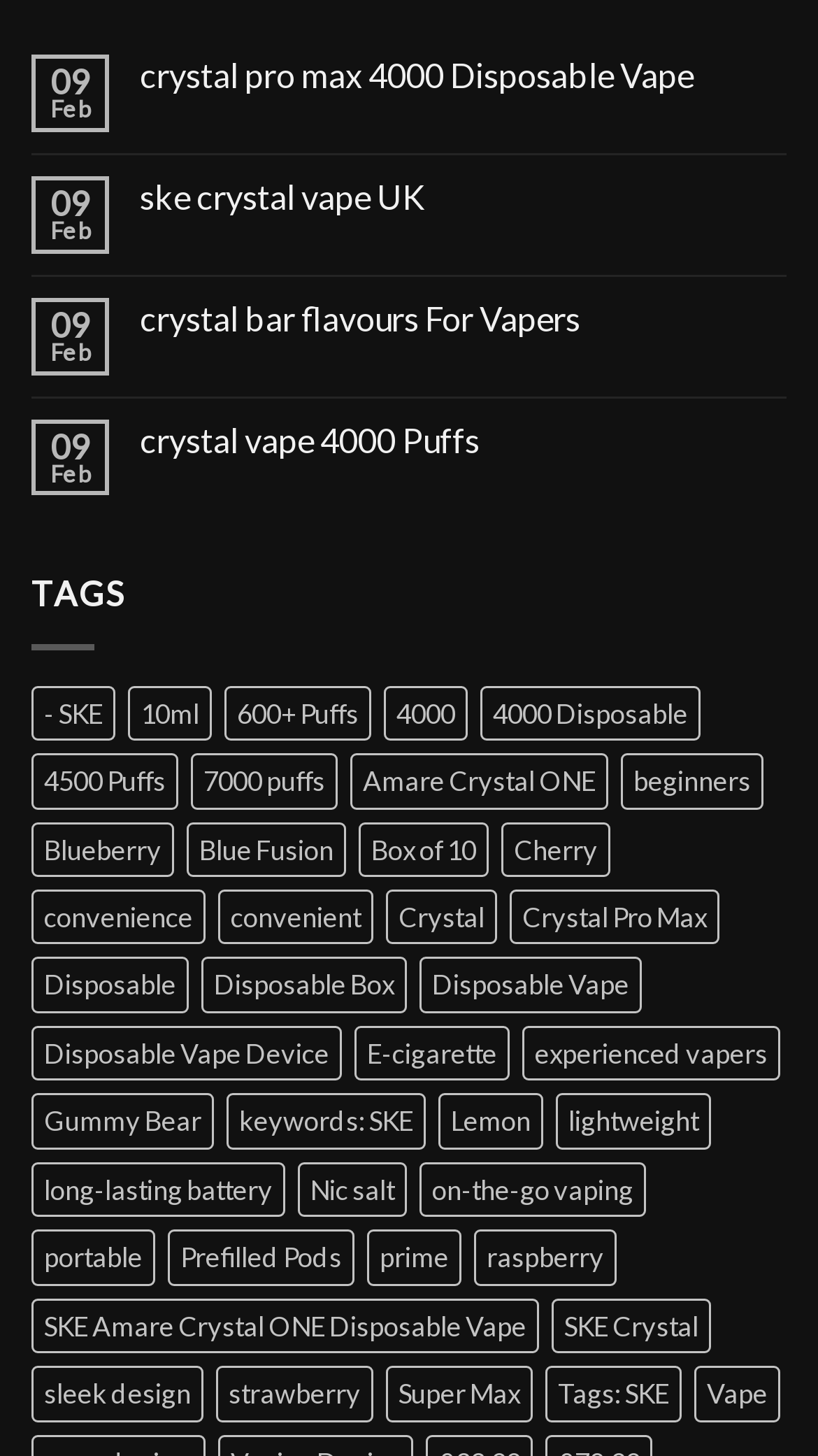Identify the coordinates of the bounding box for the element that must be clicked to accomplish the instruction: "Explore 'Disposable Vape (40 products)'".

[0.513, 0.658, 0.785, 0.696]